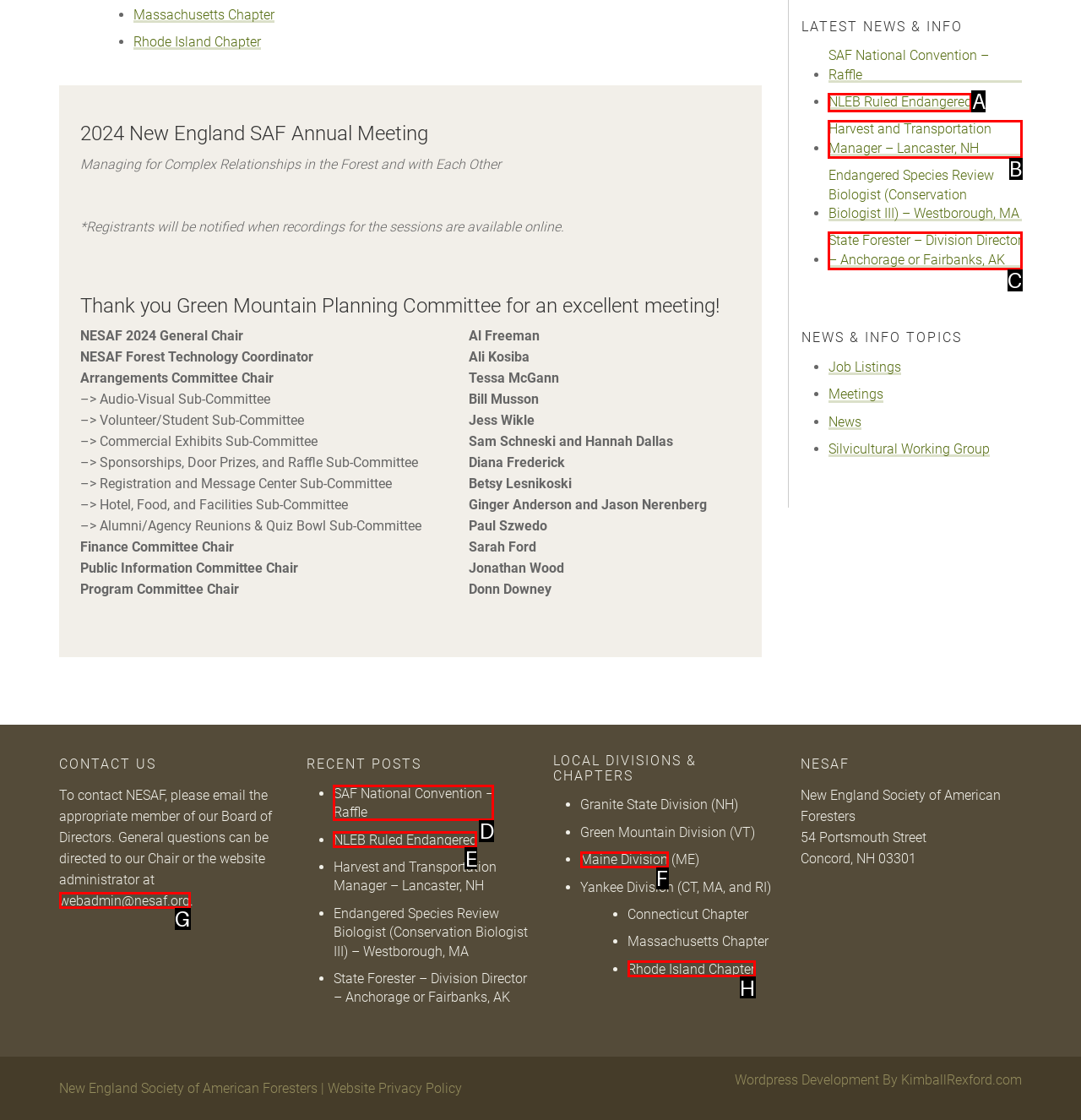Select the appropriate bounding box to fulfill the task: Email the website administrator Respond with the corresponding letter from the choices provided.

G